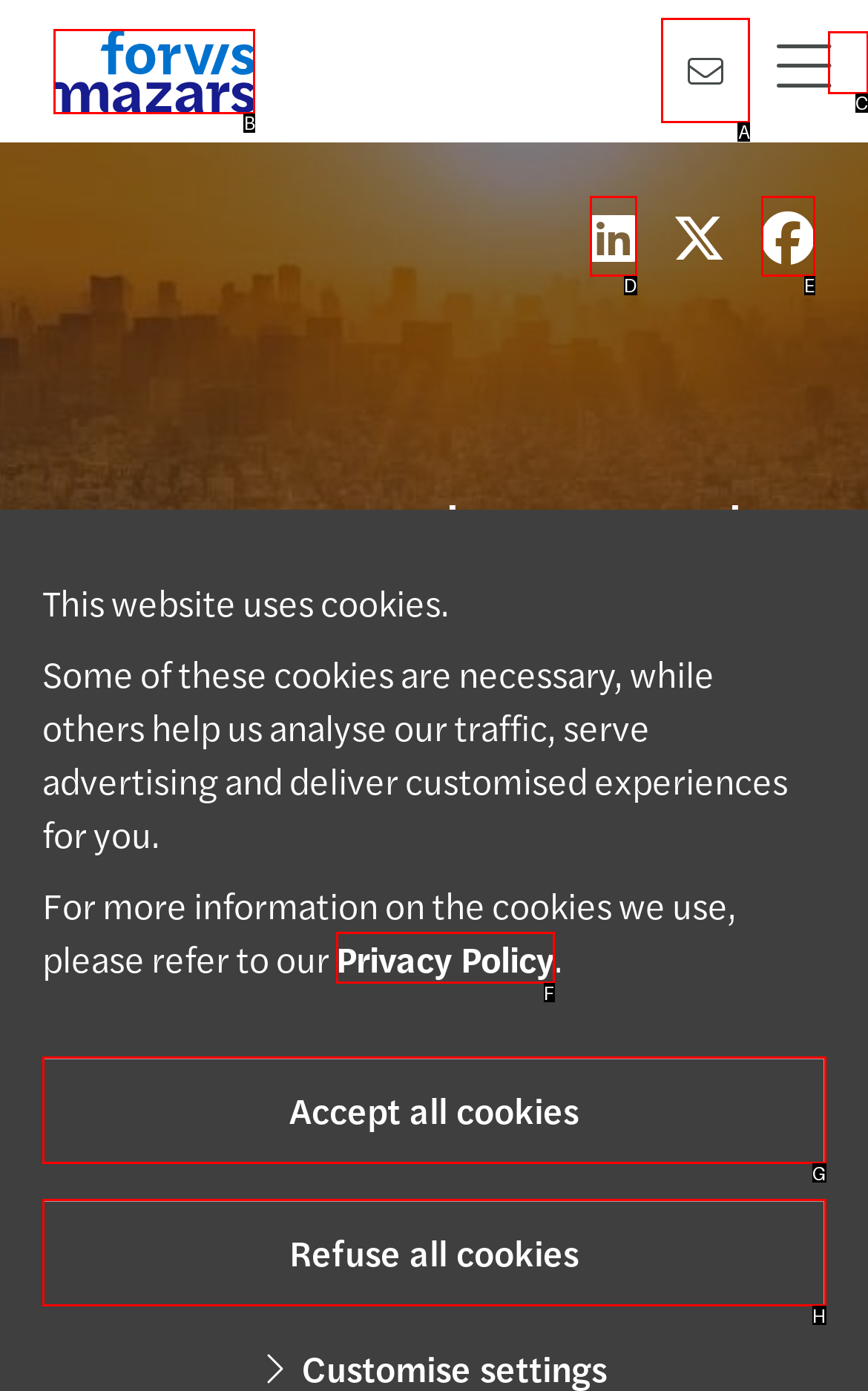Determine which element should be clicked for this task: Contact us
Answer with the letter of the selected option.

A